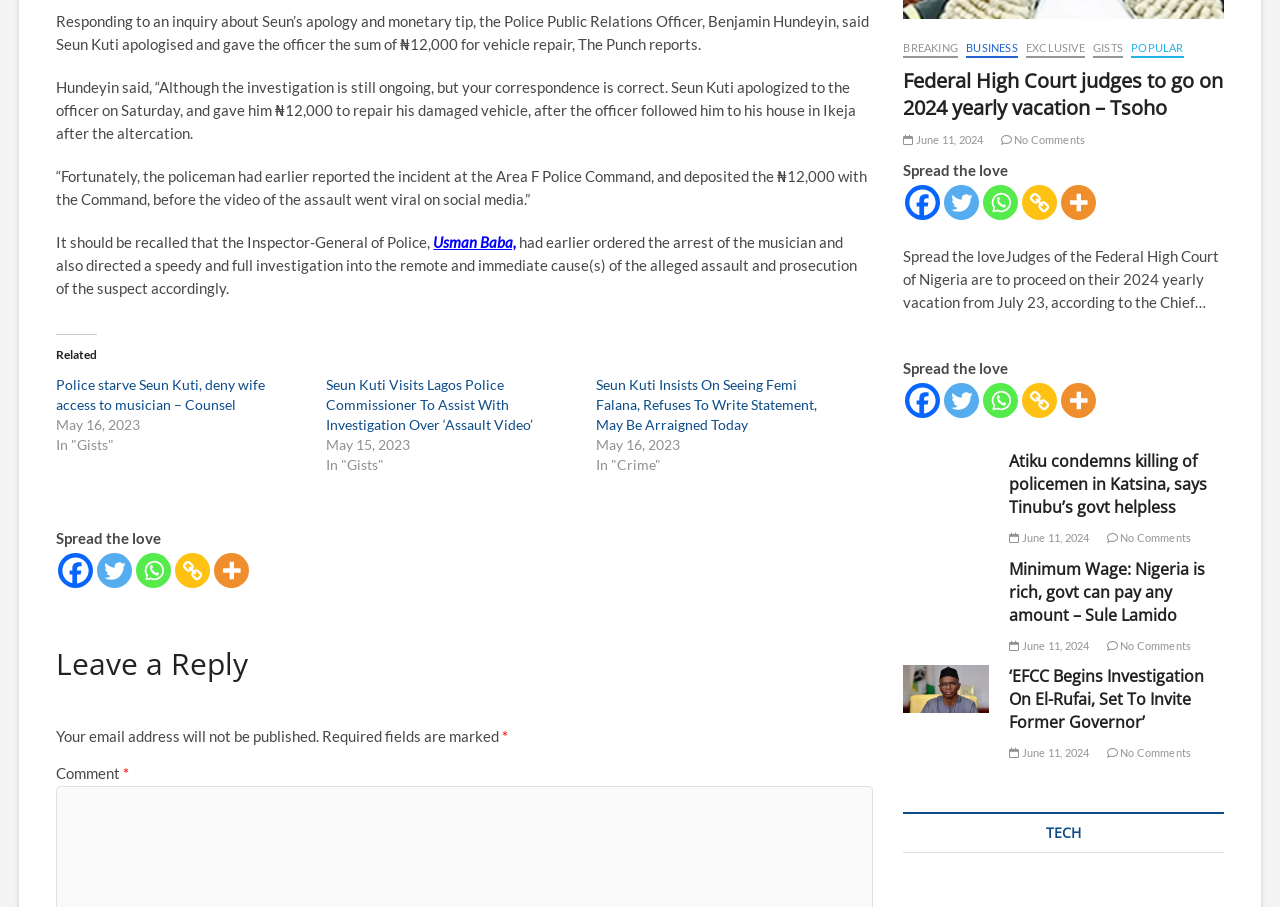Indicate the bounding box coordinates of the clickable region to achieve the following instruction: "Leave a reply to the article."

[0.044, 0.711, 0.682, 0.769]